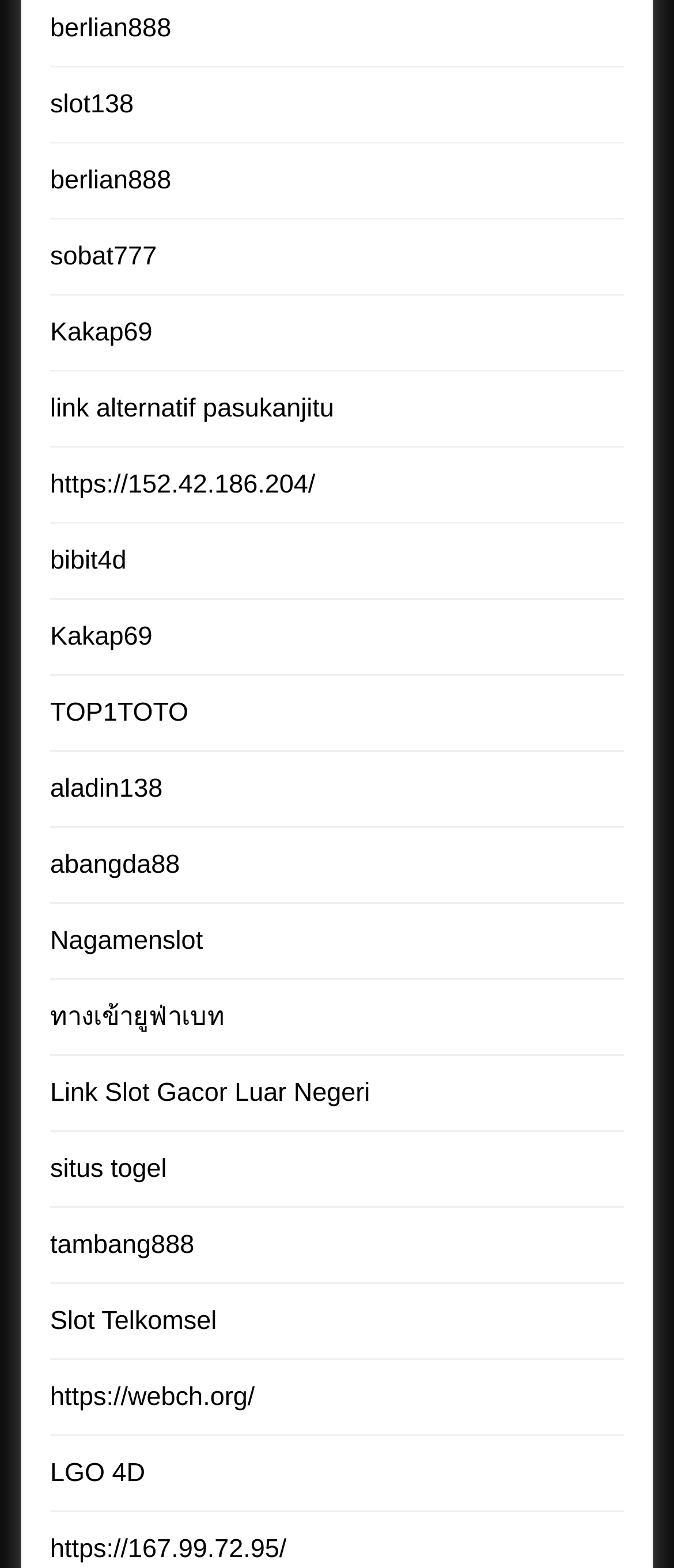Identify the bounding box coordinates of the part that should be clicked to carry out this instruction: "visit LGO 4D website".

[0.074, 0.93, 0.215, 0.949]